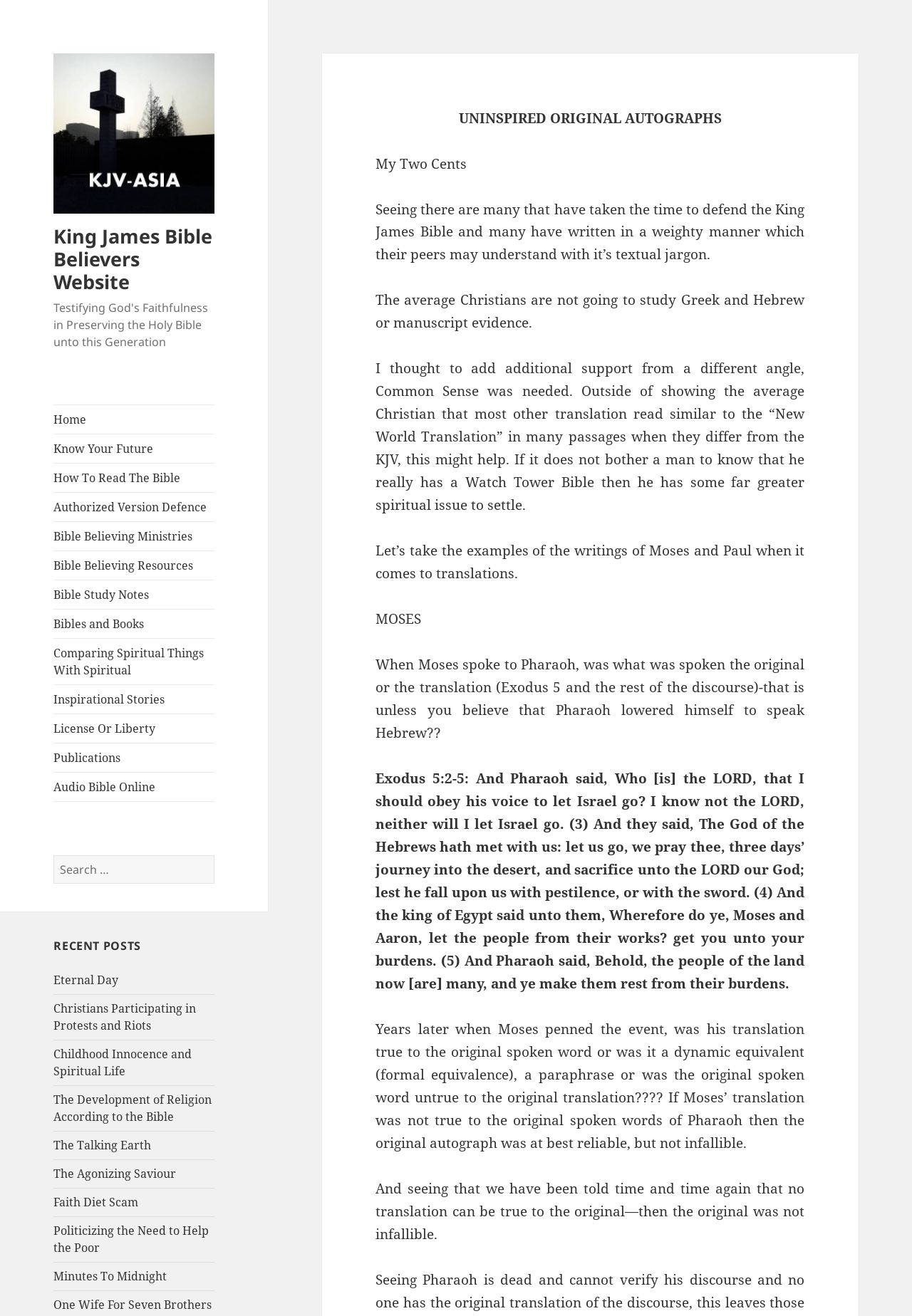Determine the bounding box coordinates of the element's region needed to click to follow the instruction: "Check the 'Bibles and Books' section". Provide these coordinates as four float numbers between 0 and 1, formatted as [left, top, right, bottom].

[0.059, 0.463, 0.235, 0.485]